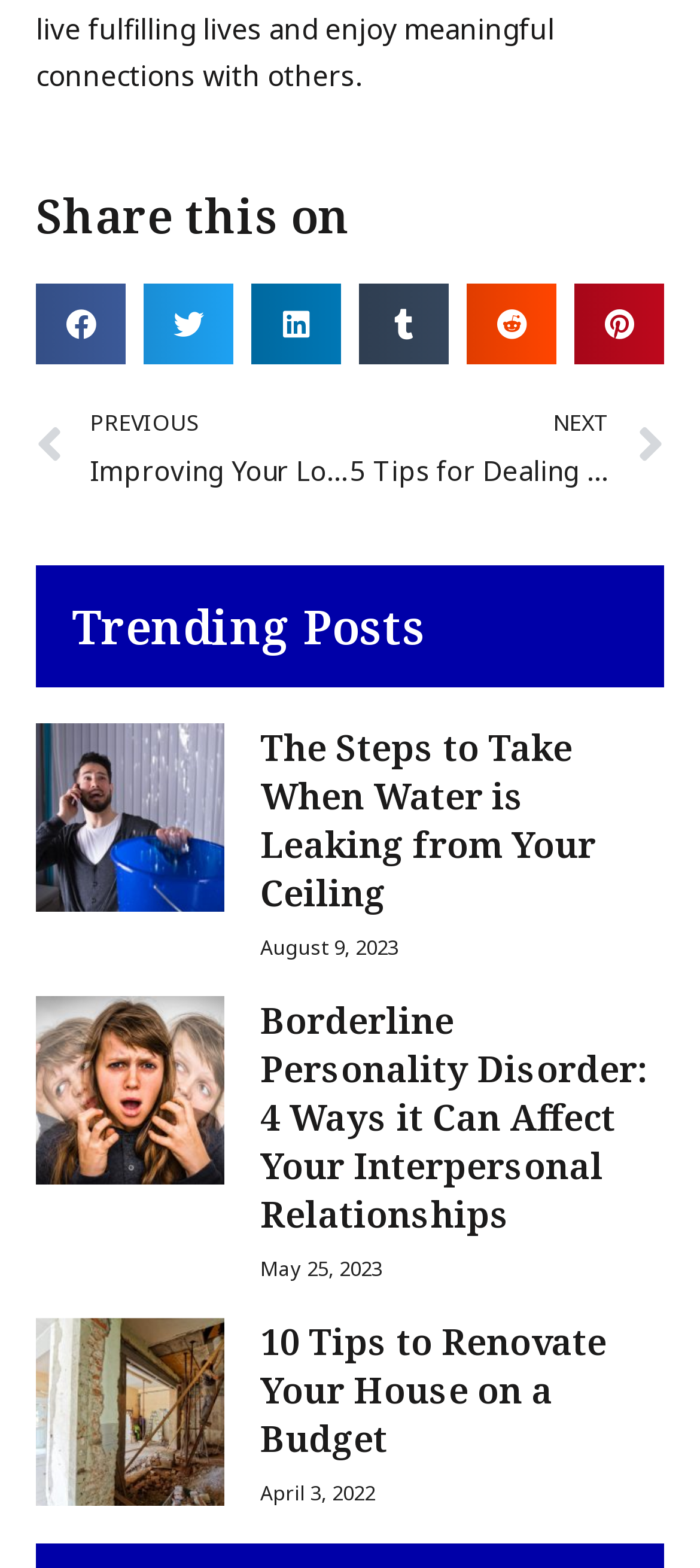Please determine the bounding box coordinates of the element's region to click in order to carry out the following instruction: "Share on facebook". The coordinates should be four float numbers between 0 and 1, i.e., [left, top, right, bottom].

[0.051, 0.18, 0.179, 0.232]